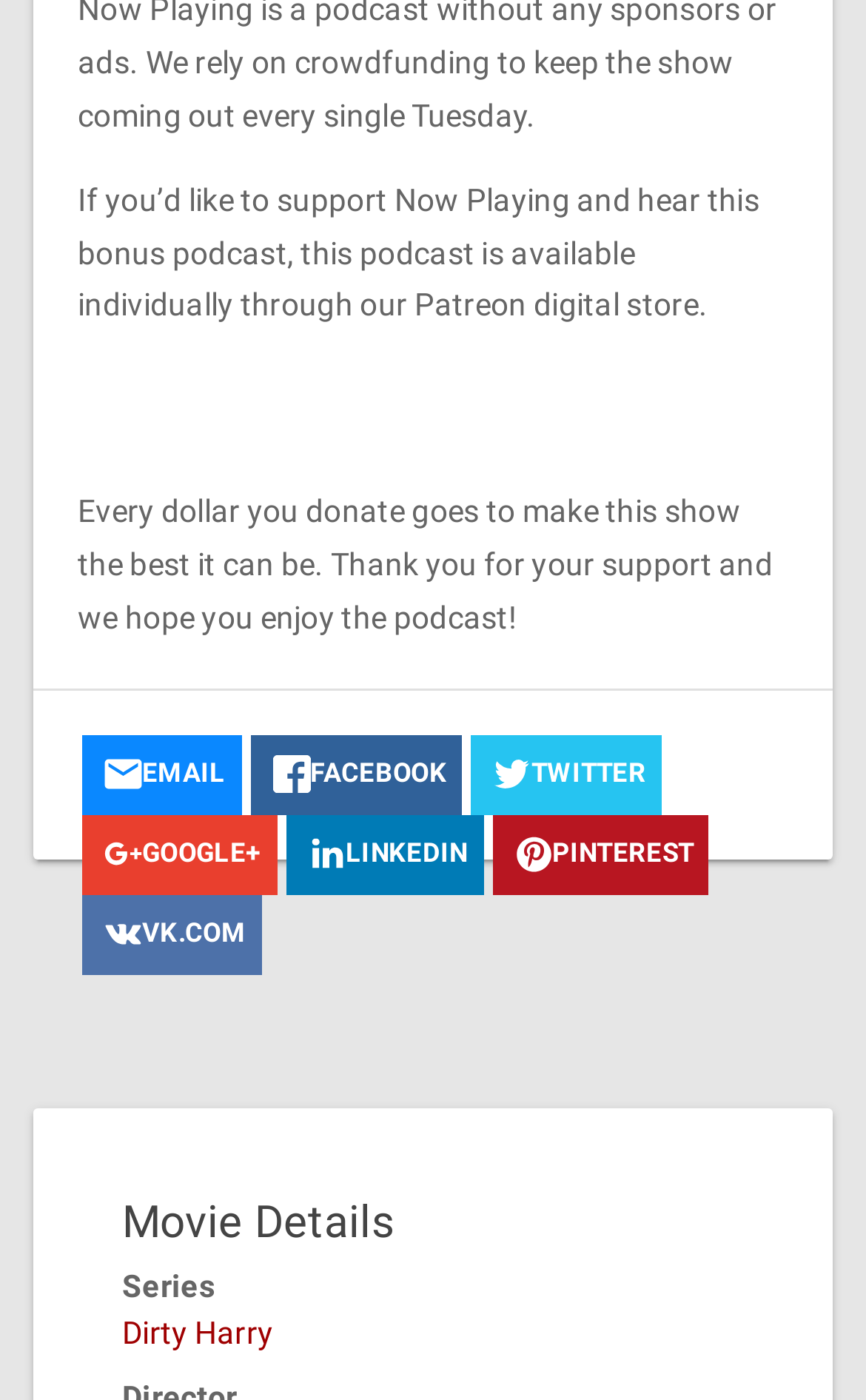Please identify the bounding box coordinates of the element's region that should be clicked to execute the following instruction: "Follow on Facebook". The bounding box coordinates must be four float numbers between 0 and 1, i.e., [left, top, right, bottom].

[0.288, 0.526, 0.534, 0.583]